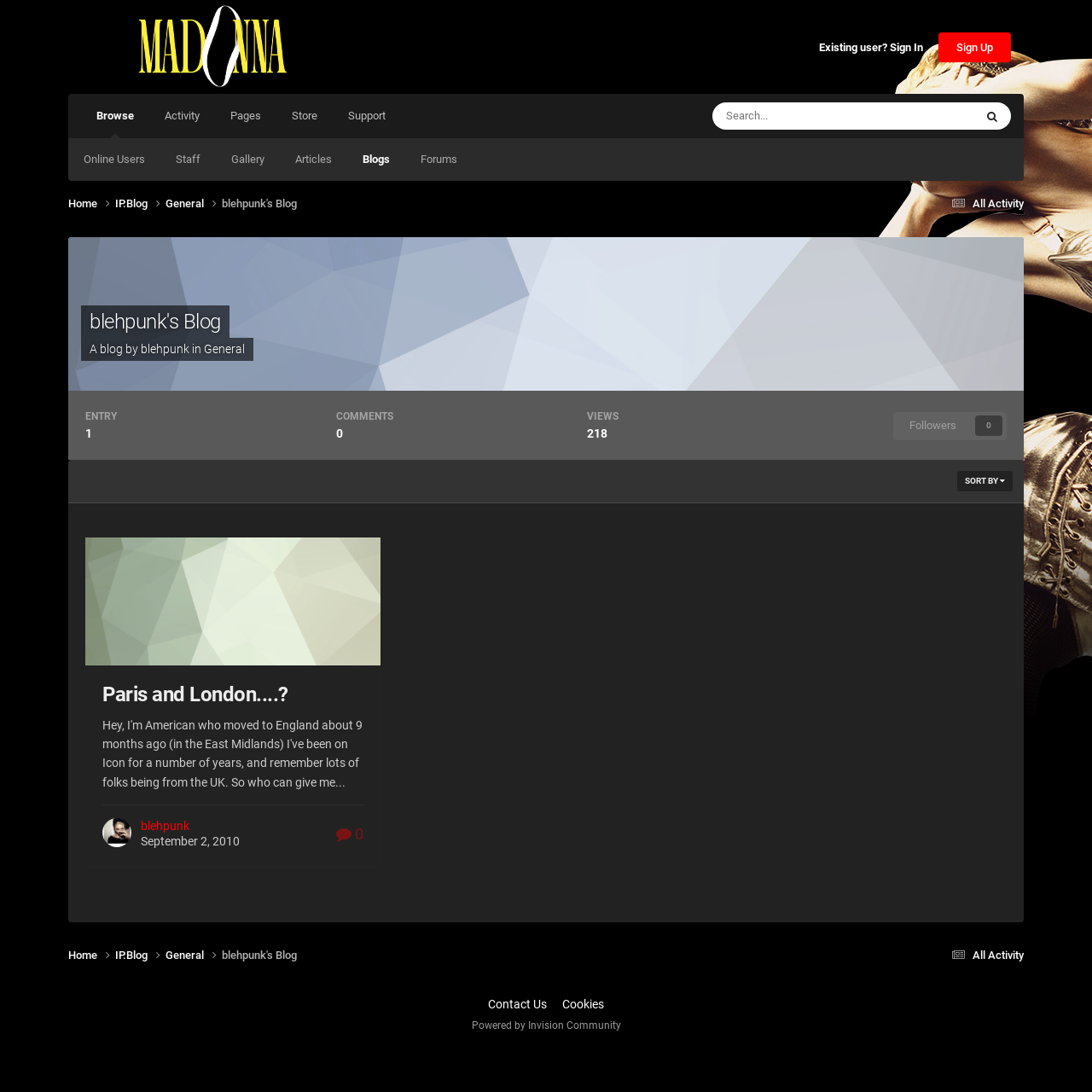Identify the bounding box for the UI element described as: "IP.Blog". Ensure the coordinates are four float numbers between 0 and 1, formatted as [left, top, right, bottom].

[0.105, 0.179, 0.152, 0.194]